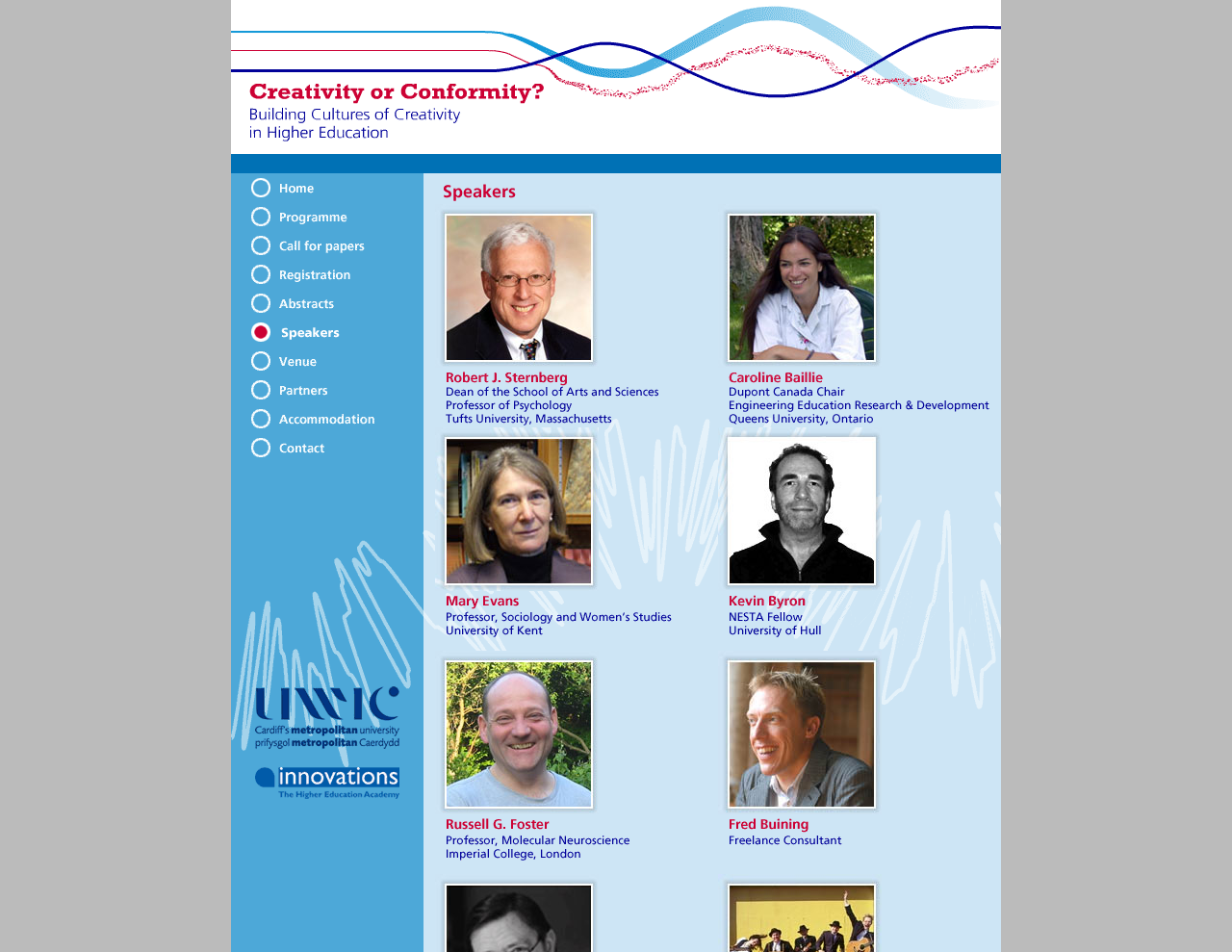Could you determine the bounding box coordinates of the clickable element to complete the instruction: "Check the 'Venue'"? Provide the coordinates as four float numbers between 0 and 1, i.e., [left, top, right, bottom].

[0.188, 0.382, 0.344, 0.397]